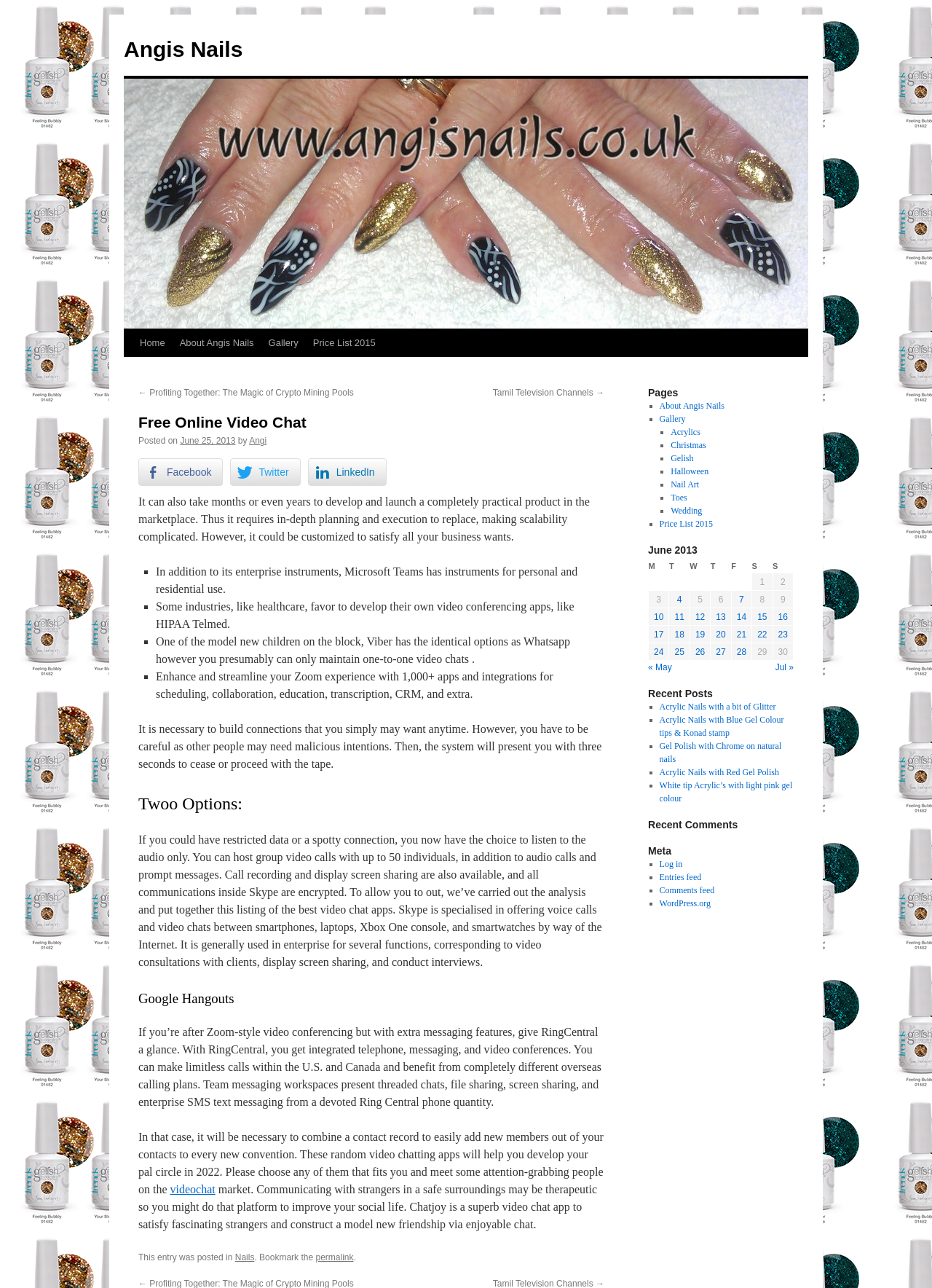Provide a brief response in the form of a single word or phrase:
What is the topic of the article?

Video chat apps